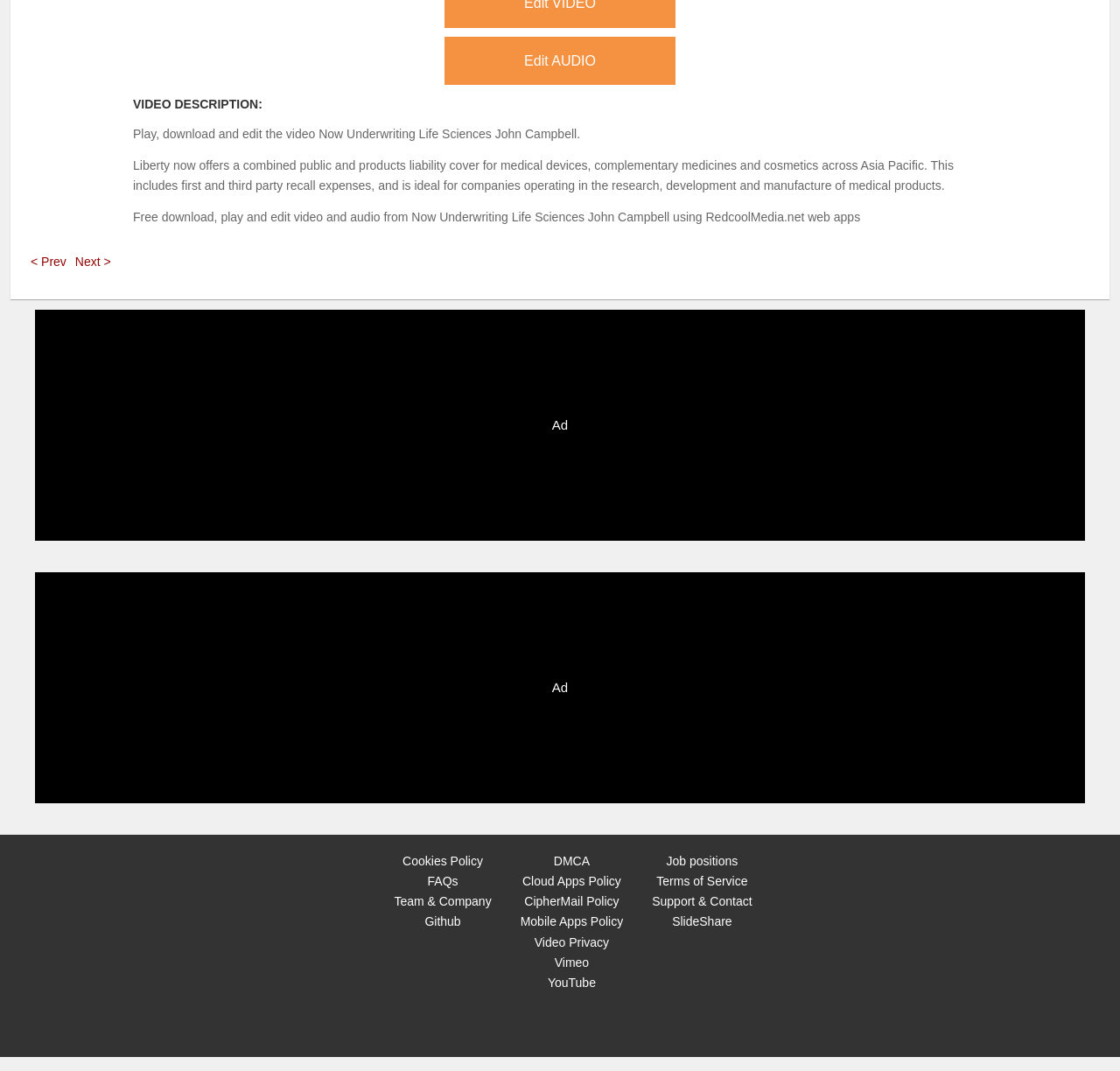Specify the bounding box coordinates (top-left x, top-left y, bottom-right x, bottom-right y) of the UI element in the screenshot that matches this description: December 23, 2023

None